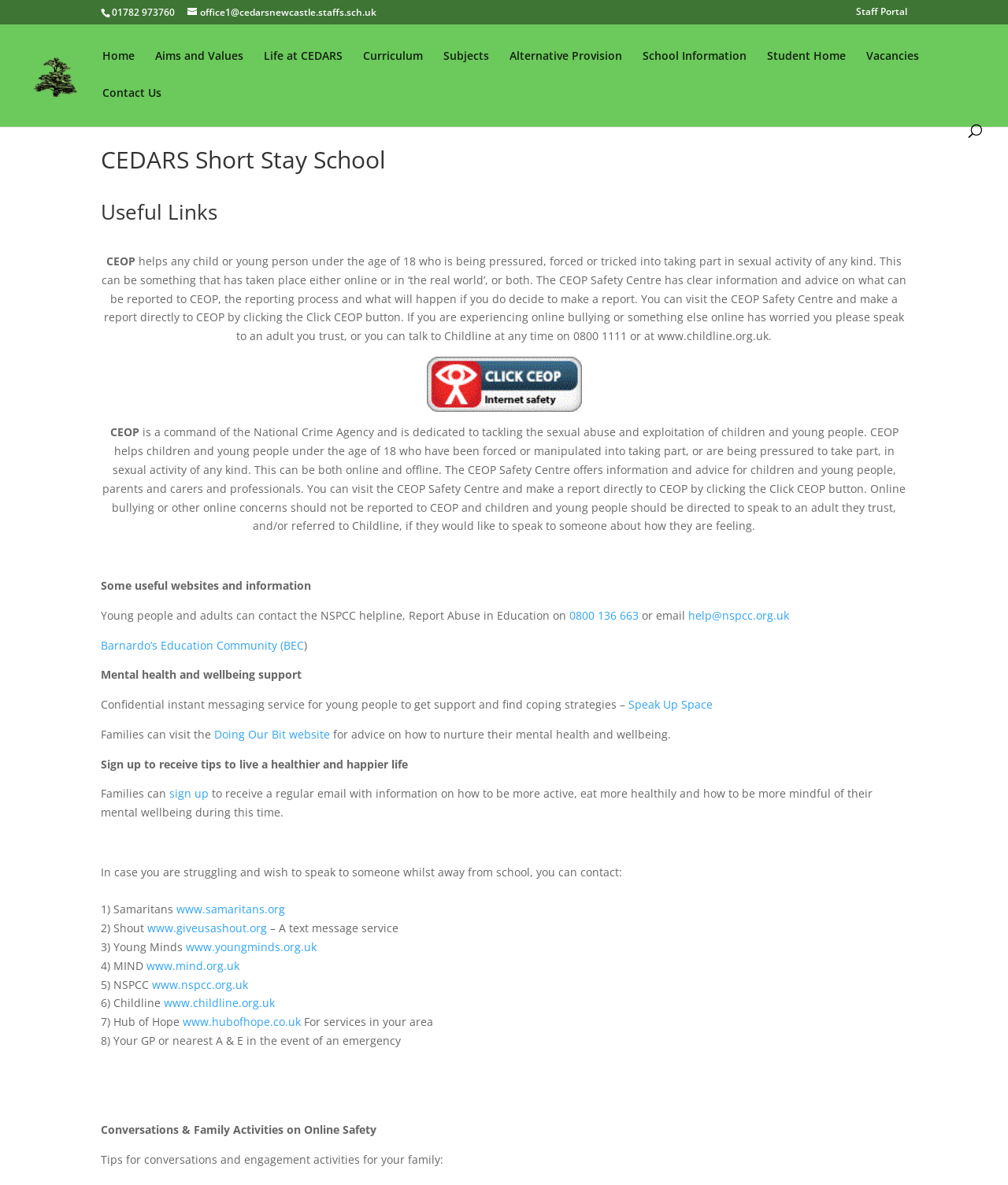What is the phone number to contact the school?
Using the image, give a concise answer in the form of a single word or short phrase.

01782 973760